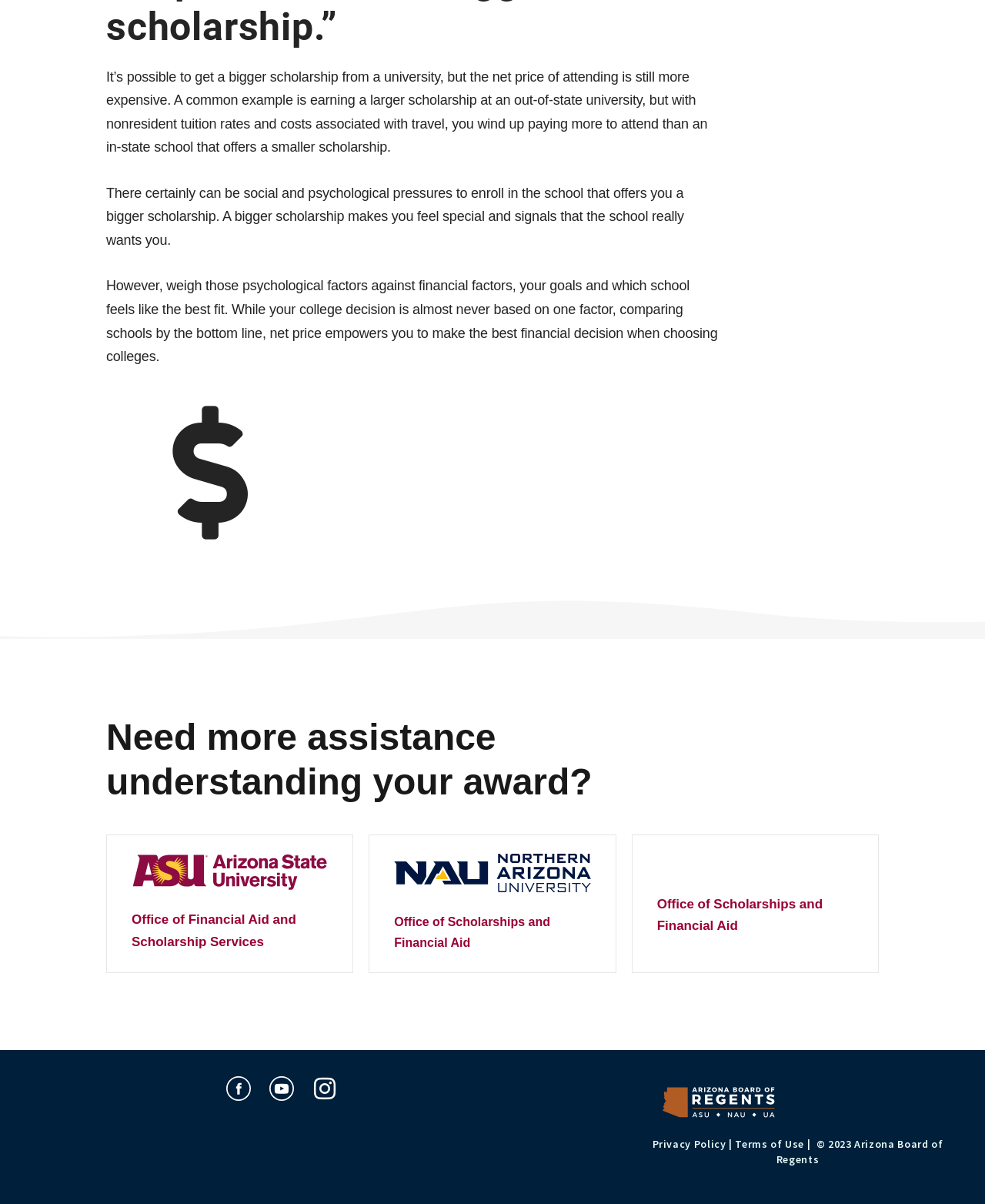Using the details in the image, give a detailed response to the question below:
What is the purpose of considering the 'net price' of attending a university?

The webpage suggests that considering the 'net price' of attending a university empowers students to make the best financial decision when choosing colleges. This implies that the 'net price' is a crucial factor in determining the affordability of a university.